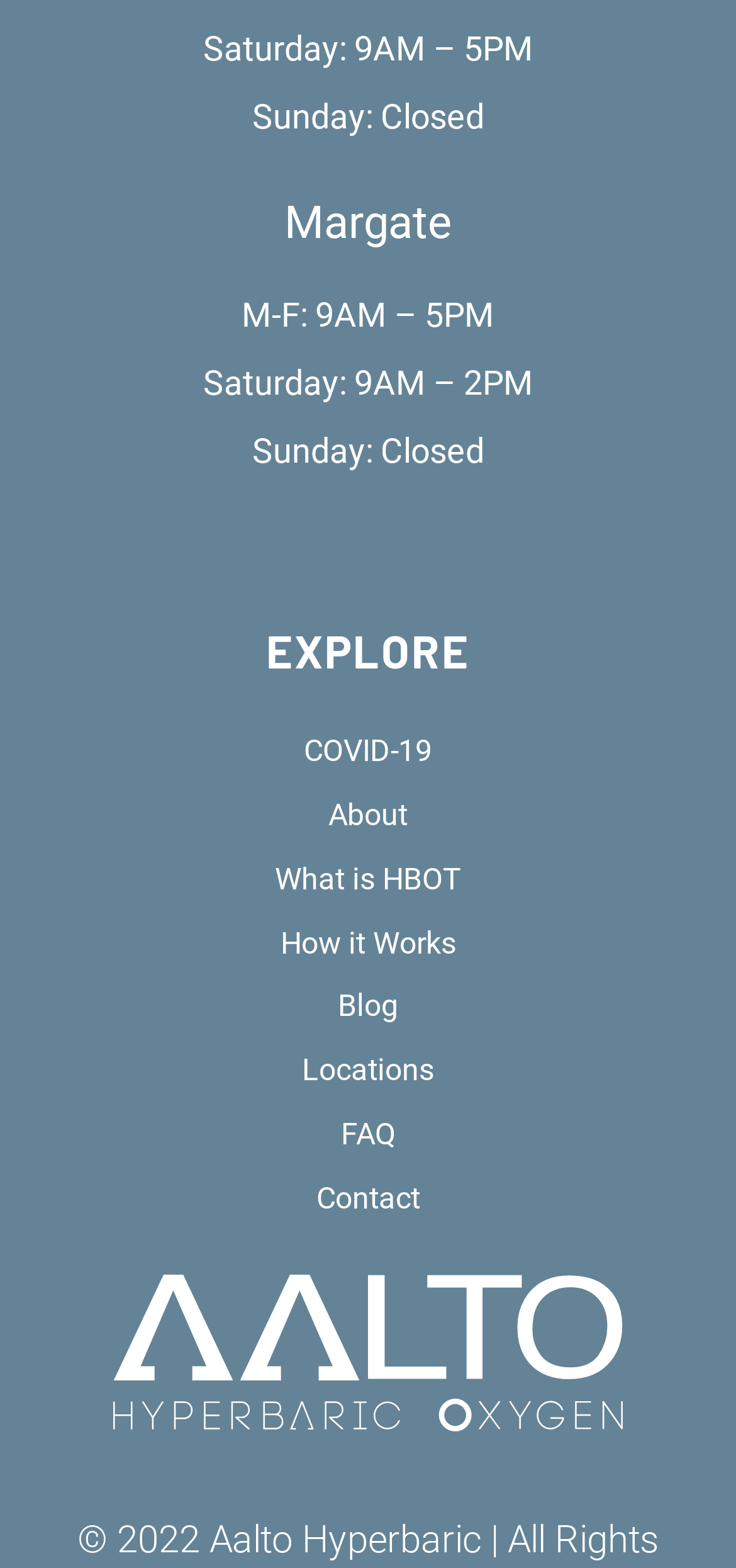What is the location mentioned on the webpage?
Based on the screenshot, provide your answer in one word or phrase.

Margate